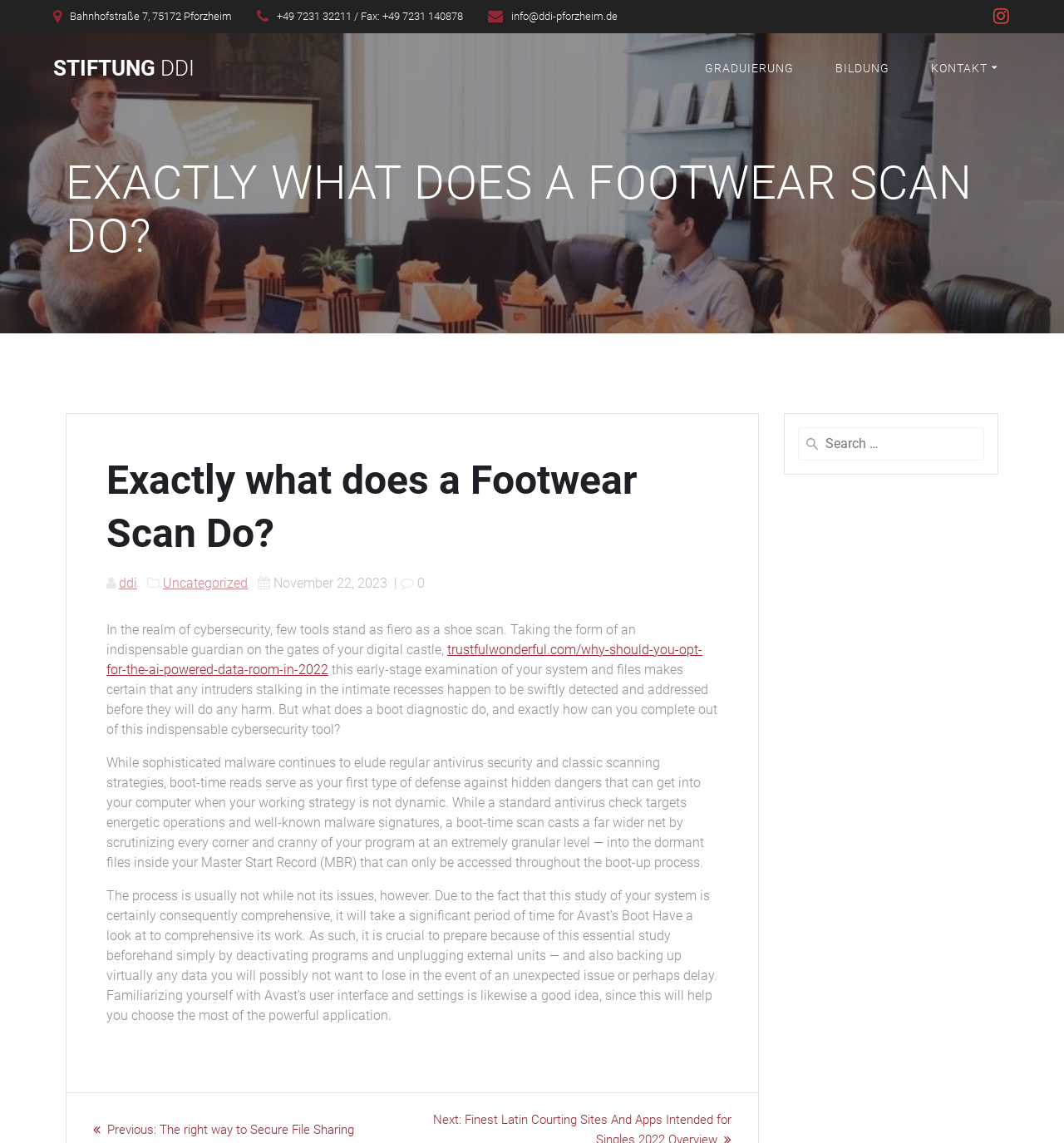What is the date of the article?
Answer the question with a single word or phrase, referring to the image.

November 22, 2023